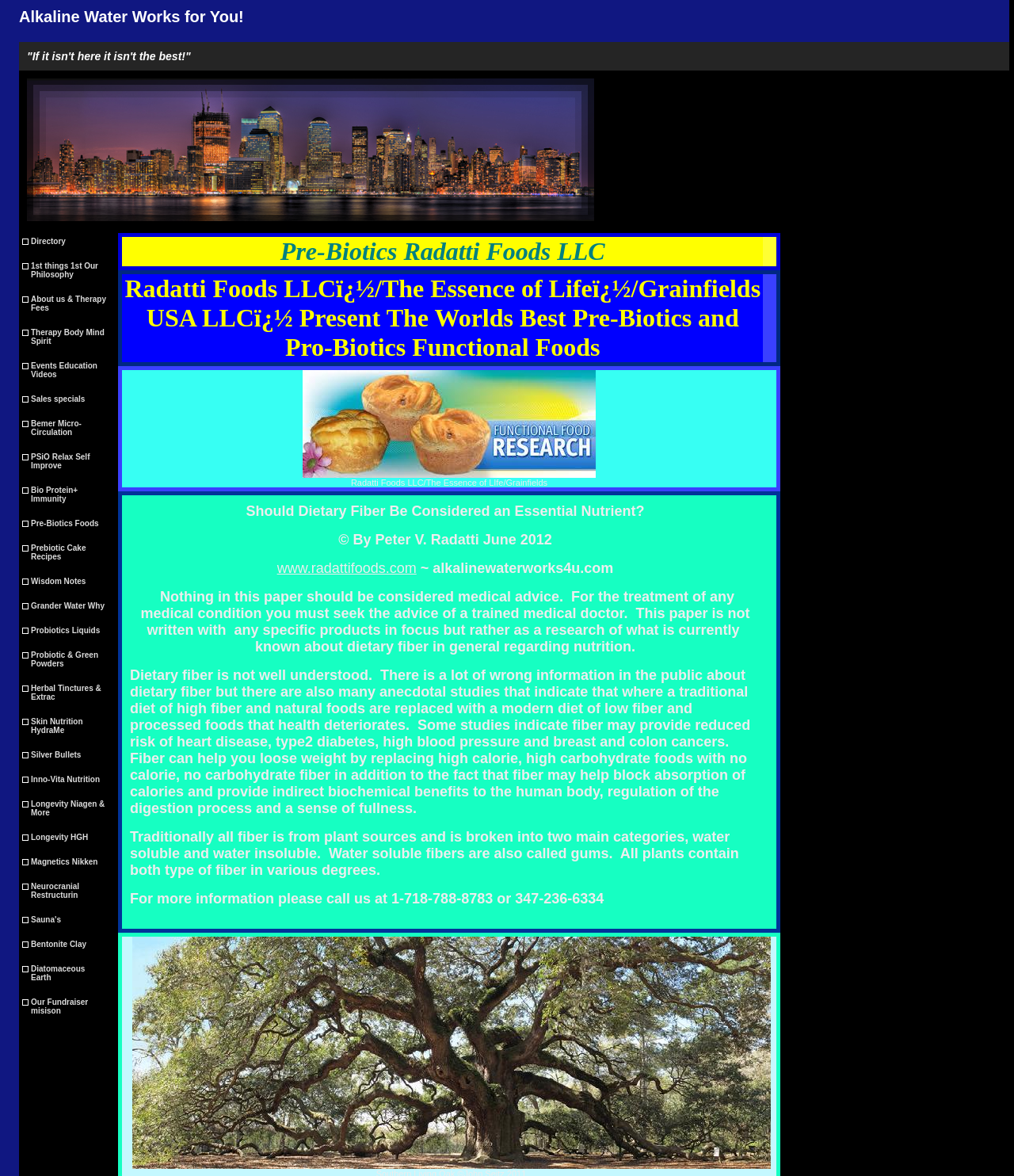Determine the bounding box coordinates for the area that needs to be clicked to fulfill this task: "Read about Pre-Biotics Foods". The coordinates must be given as four float numbers between 0 and 1, i.e., [left, top, right, bottom].

[0.03, 0.441, 0.097, 0.449]